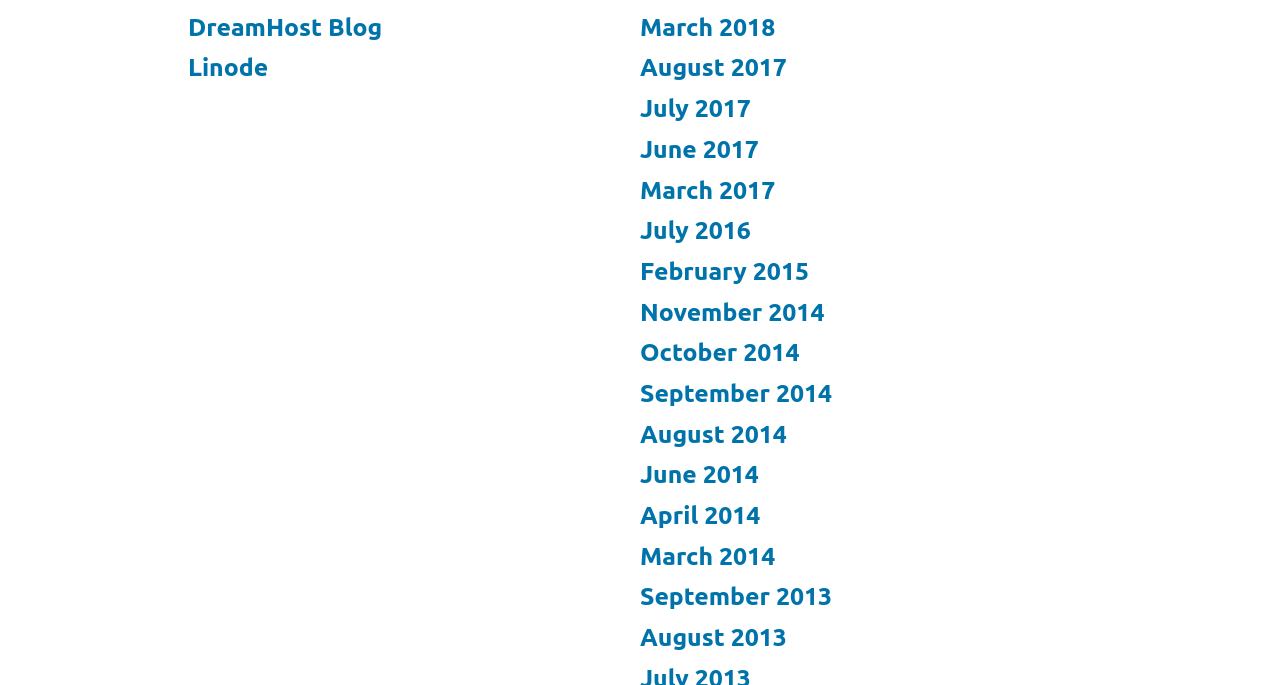Please identify the coordinates of the bounding box for the clickable region that will accomplish this instruction: "visit Linode".

[0.147, 0.078, 0.209, 0.119]